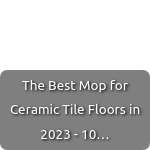Based on the image, give a detailed response to the question: What is the purpose of the article?

The title and content of the article suggest that its primary purpose is to provide curated recommendations and reviews of various mops available in 2023, with a focus on their effectiveness in maintaining ceramic tile floors, making it a useful resource for homeowners looking to improve their floor care routine.